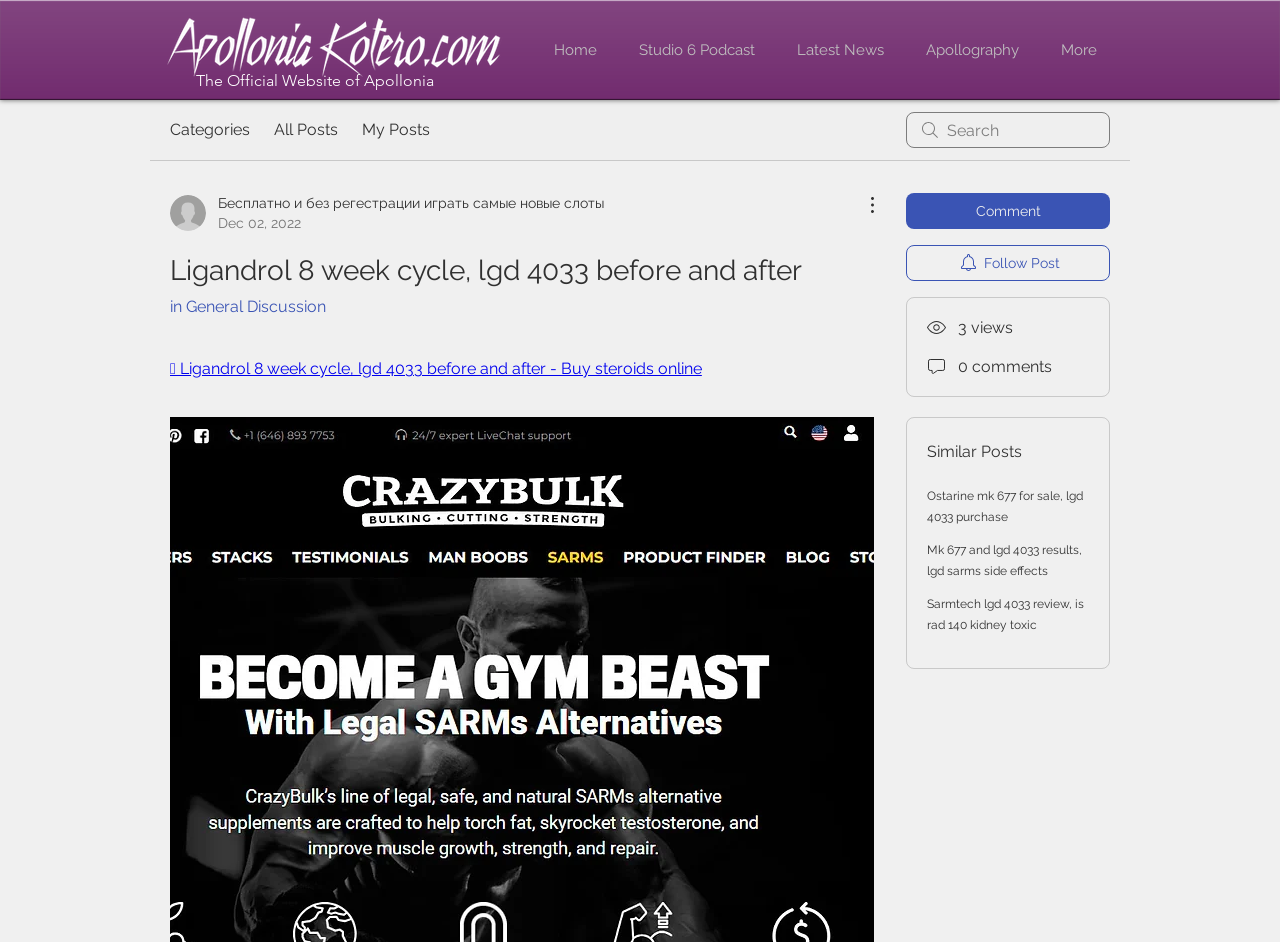Please specify the bounding box coordinates of the region to click in order to perform the following instruction: "Search for something".

[0.708, 0.119, 0.867, 0.157]